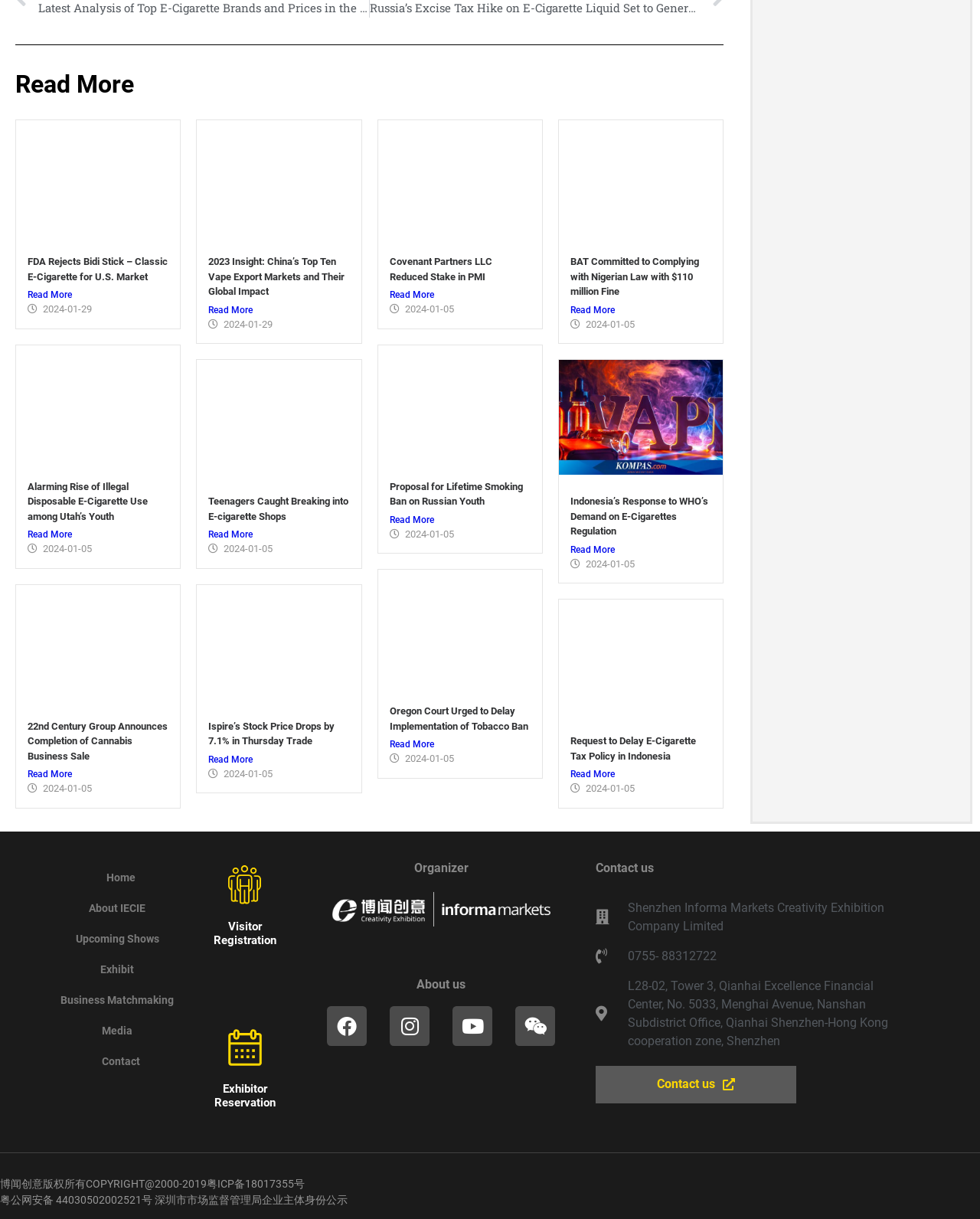What is the logo of the website?
From the image, respond using a single word or phrase.

2firsts vape news logo